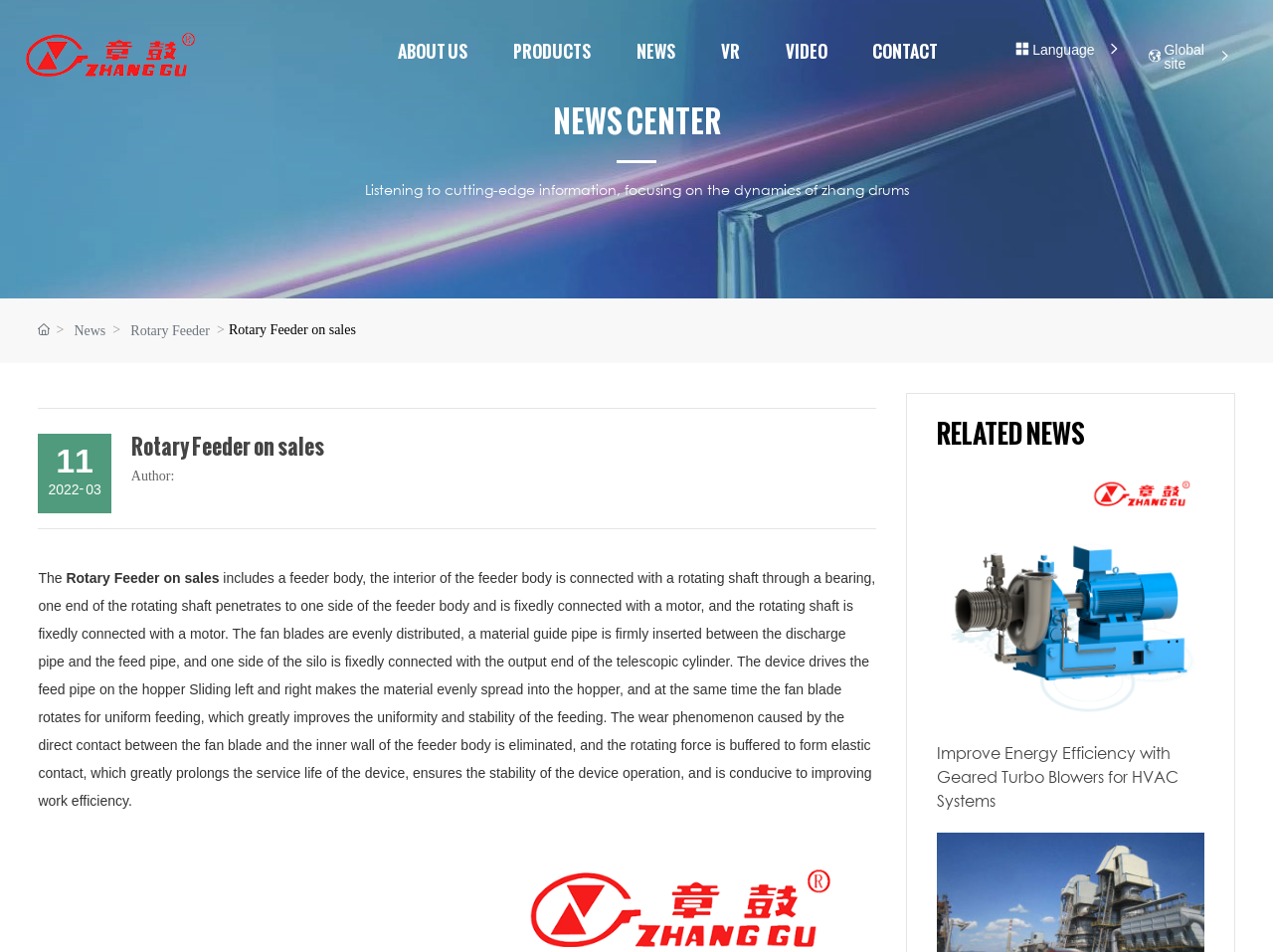Offer a detailed account of what is visible on the webpage.

The webpage is about Shandong Zhangqiu Blower Co.,Ltd, a professional supplier in China, and it appears to be a company website. At the top left, there is a link to "Zhang Gu" accompanied by an image. Below this, there is a navigation menu with links to "ABOUT US", "PRODUCTS", "NEWS", "VR", "VIDEO", and "CONTACT". 

To the right of the navigation menu, there is an image, followed by a link to "Language" and another image. Further to the right, there is an image, a link to "Global site", and another image.

The main content of the webpage is divided into two sections. The left section has a heading "NEWS CENTER" and features a news article titled "Rotary Feeder on sales". The article includes a brief introduction, a date "2022-03-11", and the author's name. The main content of the article describes the Rotary Feeder, its components, and its functionality.

Below the news article, there is a section titled "RELATED NEWS" with three links to news articles, each accompanied by an image. The articles are titled "Improve Energy Efficiency with Geared Turbo Blowers for HVAC Systems" and "Understanding Geared Turbo Blower: An Essential Component in Industrial HVAC Systems".